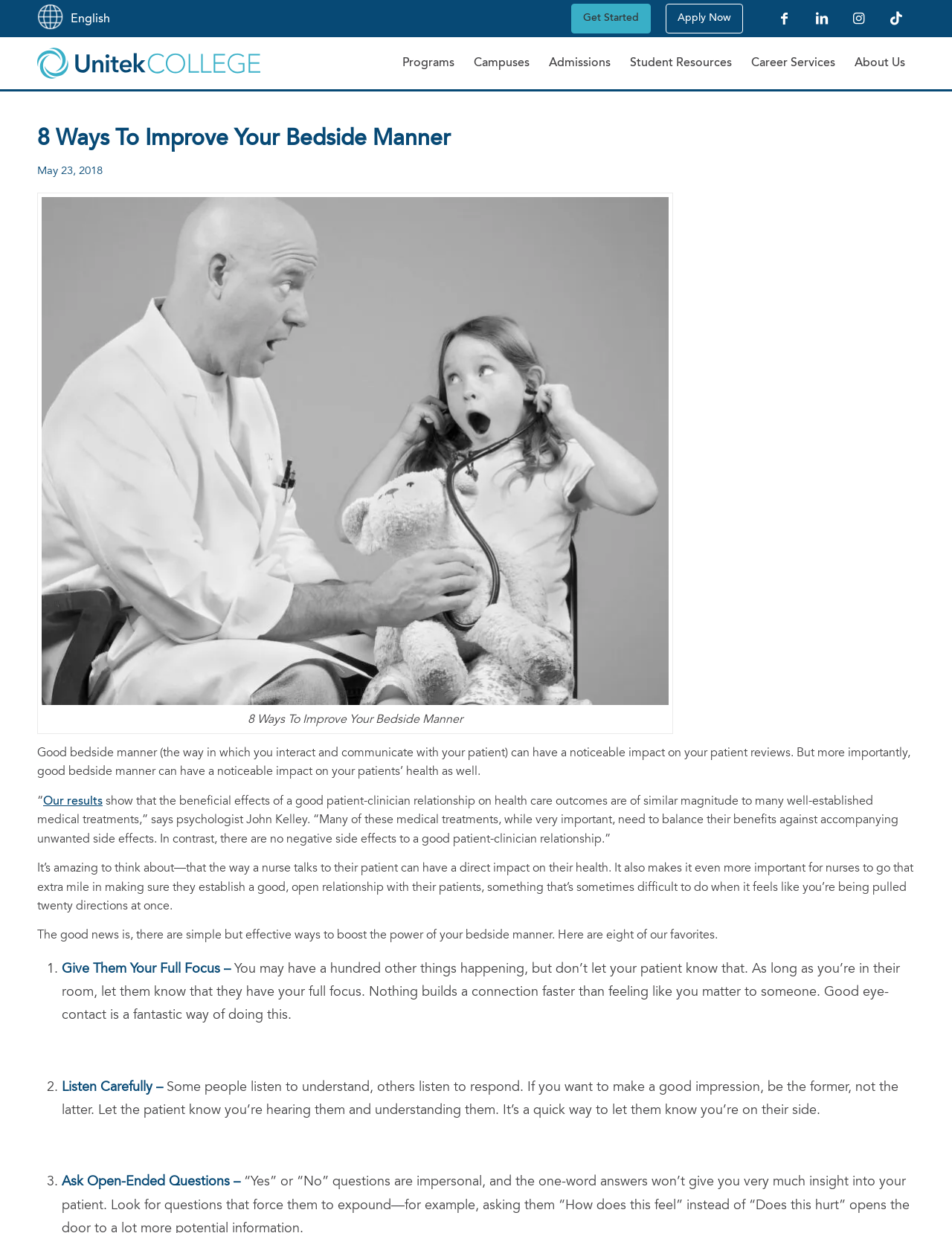For the given element description .st0{fill:#074A75;} .st1{fill:#3AB0C8;}, determine the bounding box coordinates of the UI element. The coordinates should follow the format (top-left x, top-left y, bottom-right x, bottom-right y) and be within the range of 0 to 1.

[0.039, 0.03, 0.273, 0.072]